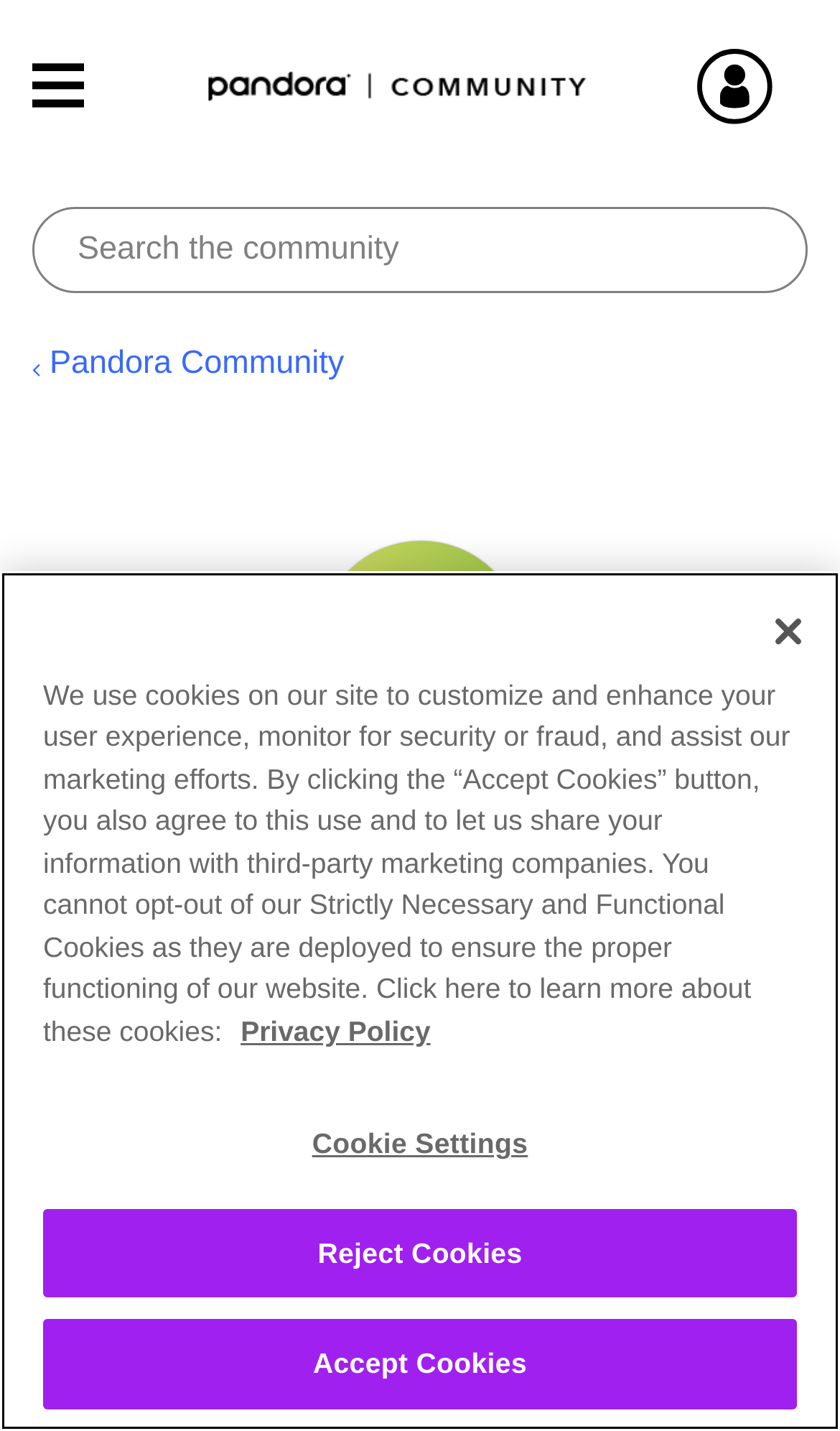Answer the following inquiry with a single word or phrase:
What is the topic of the latest discussion?

Family plan not auto-renewing